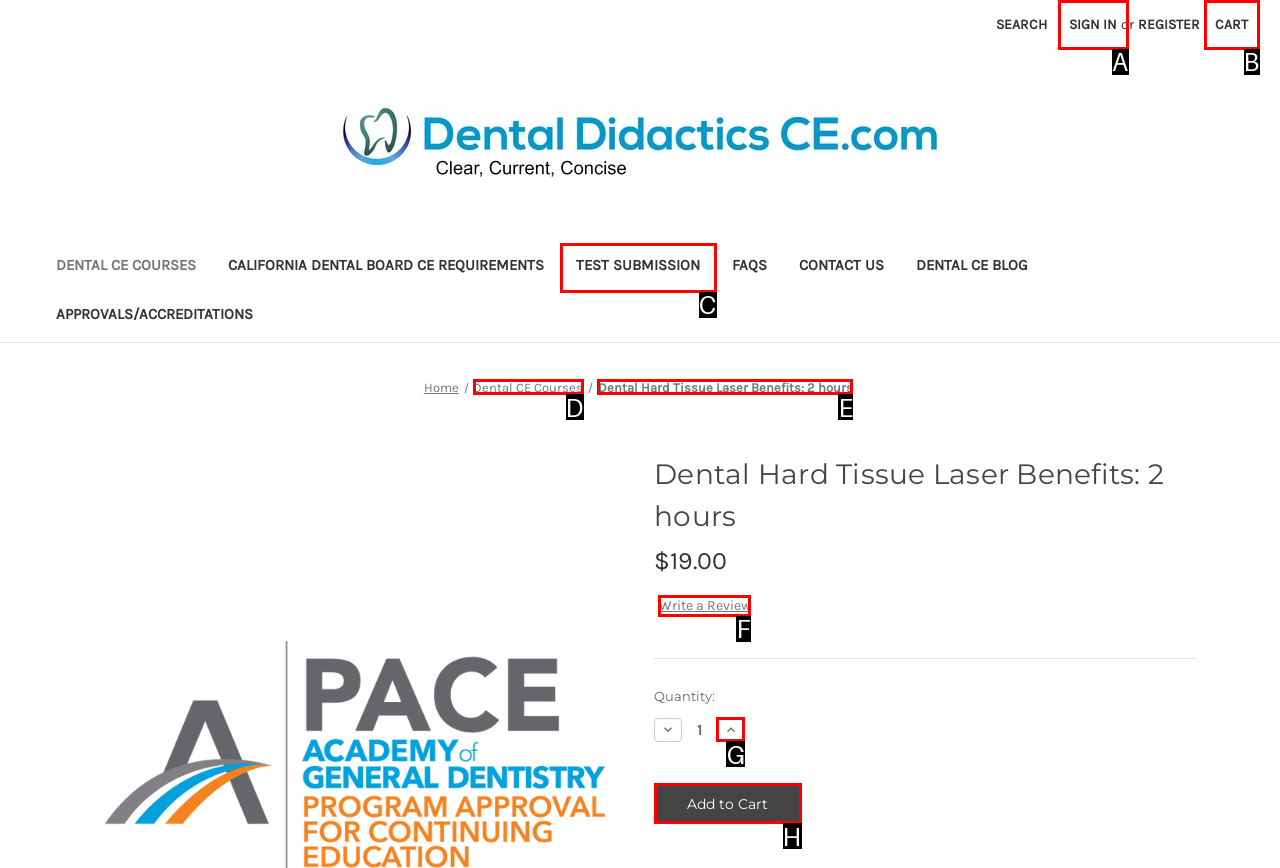Determine which HTML element to click on in order to complete the action: Add the course to the cart.
Reply with the letter of the selected option.

H